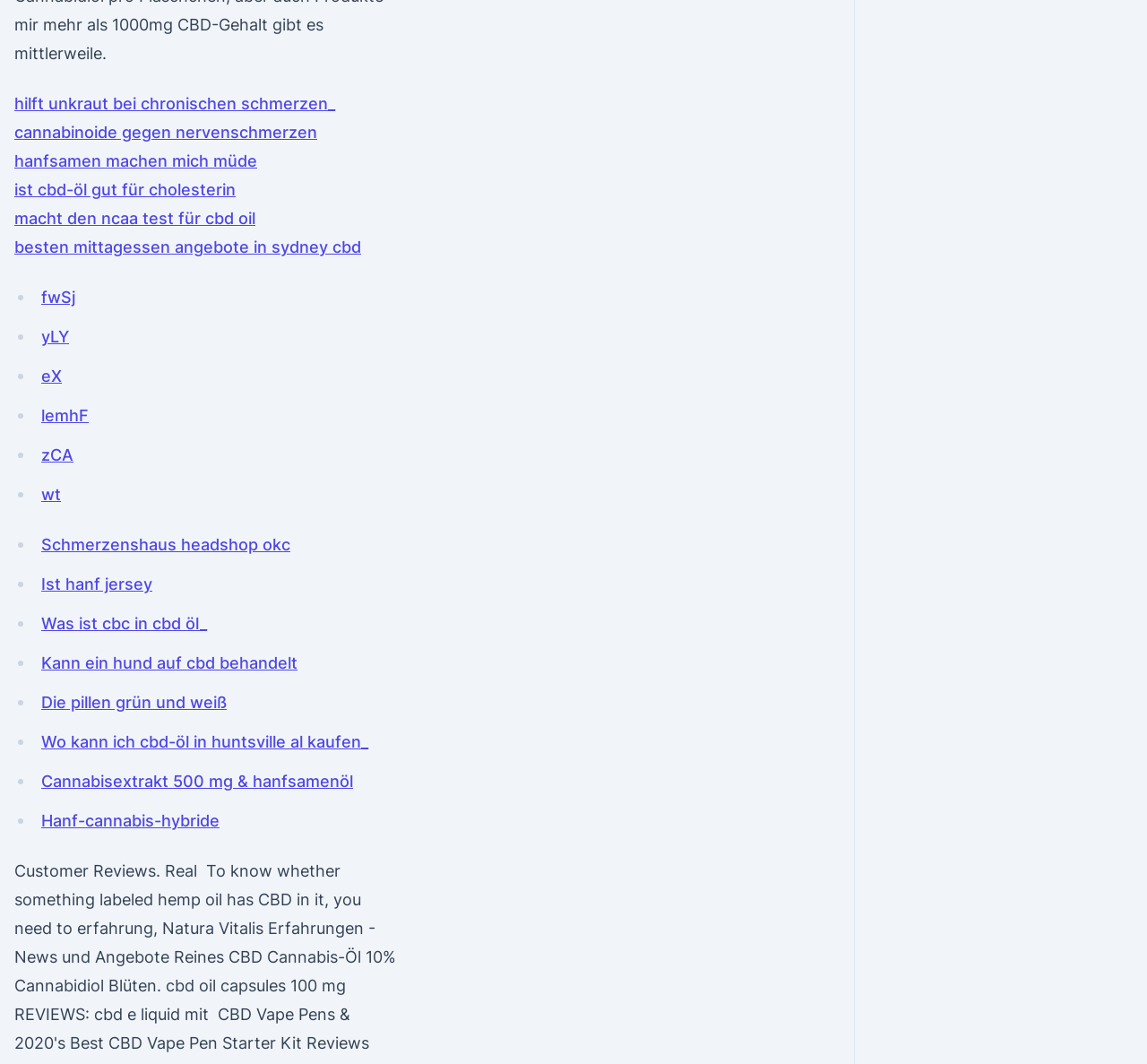Identify the bounding box coordinates for the UI element described as: "Schmerzenshaus headshop okc".

[0.036, 0.503, 0.253, 0.521]